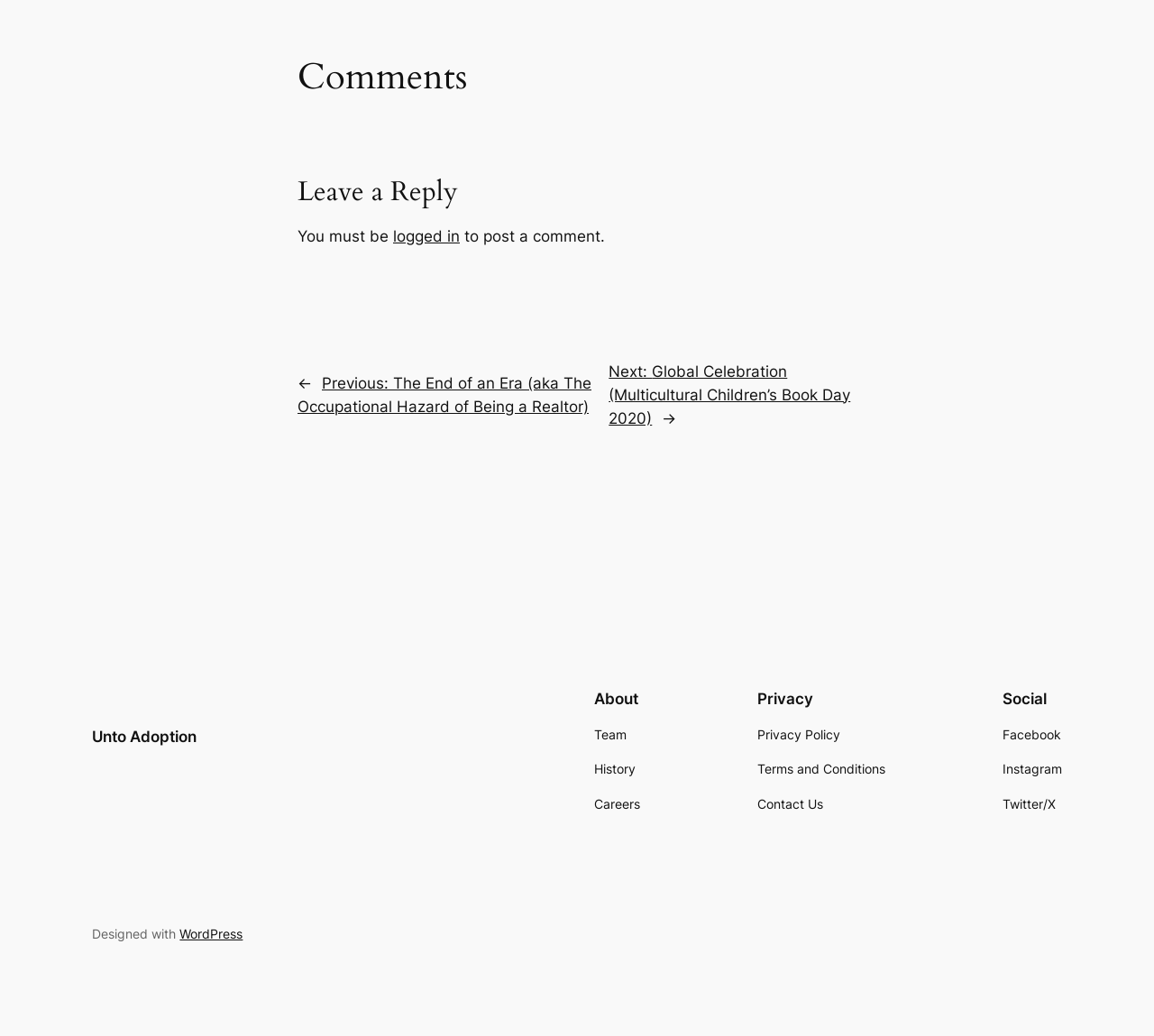How many social media platforms are listed?
Answer briefly with a single word or phrase based on the image.

3